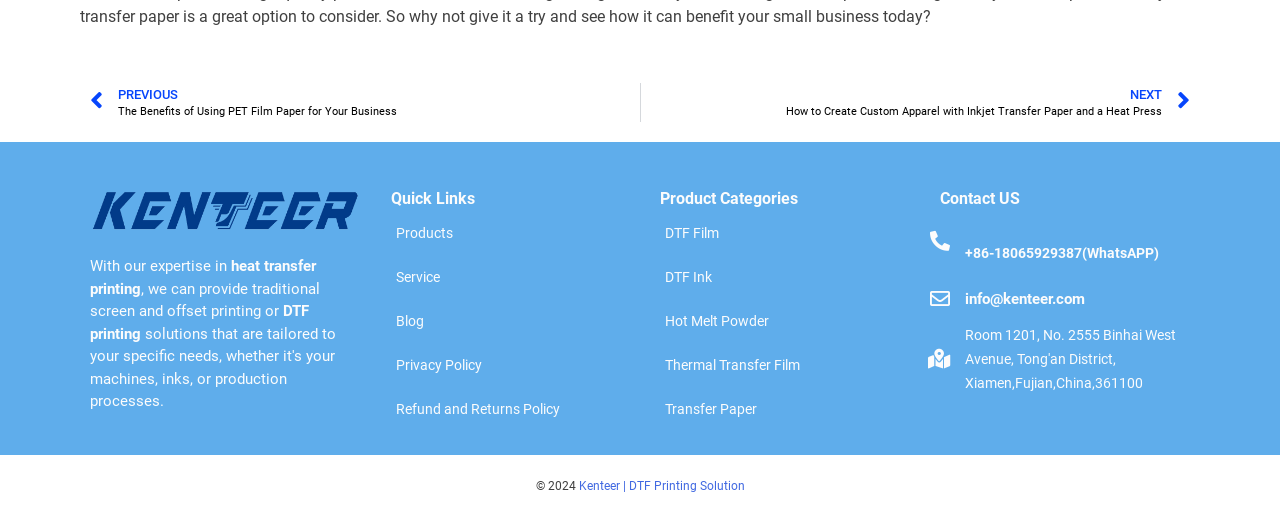Carefully examine the image and provide an in-depth answer to the question: What are the product categories?

The product categories are listed on the webpage, including DTF Film, DTF Ink, Hot Melt Powder, Thermal Transfer Film, and Transfer Paper, which are all linked under the 'Product Categories' heading.